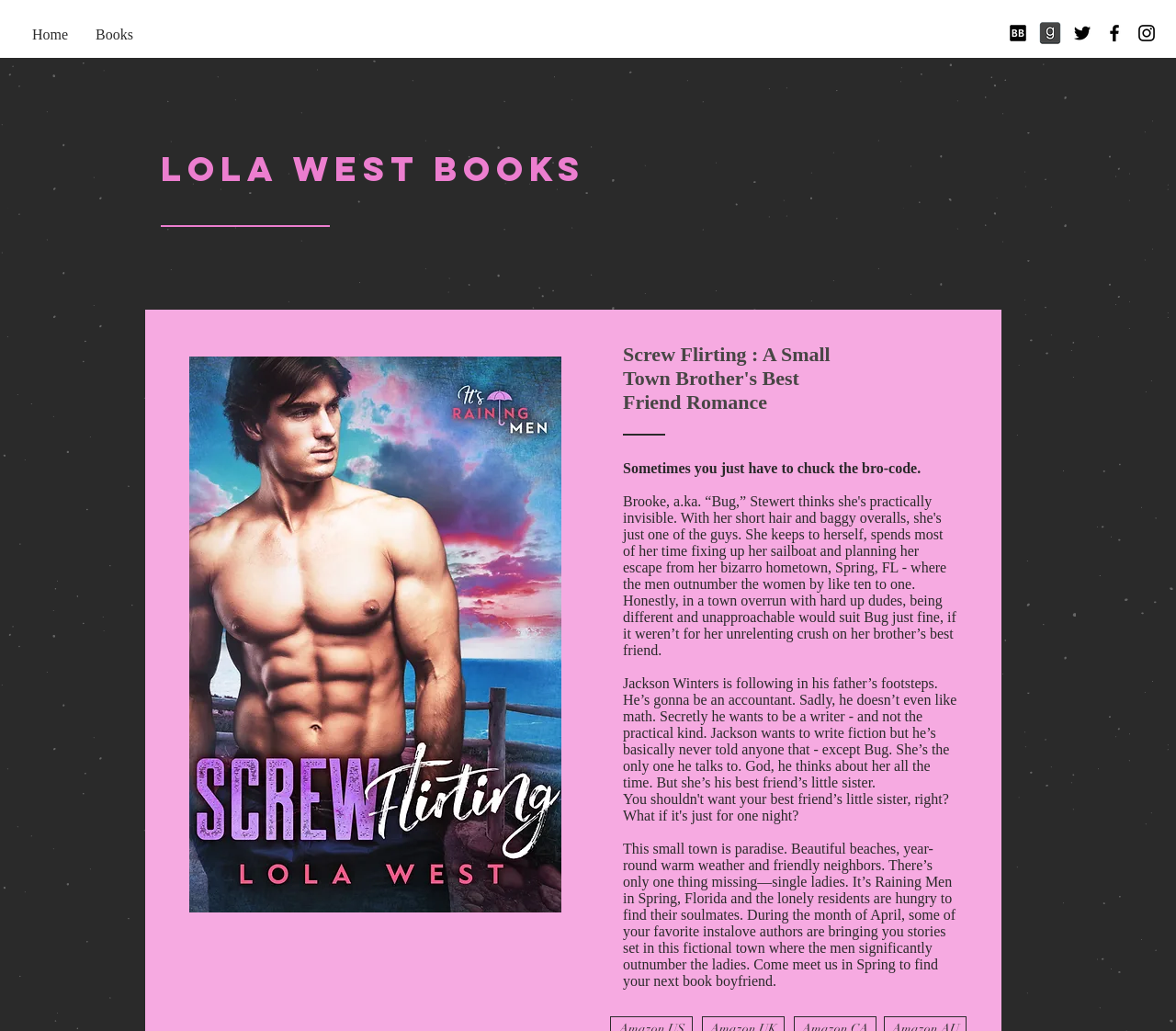Provide the bounding box coordinates for the UI element described in this sentence: "aria-label="bookbub"". The coordinates should be four float values between 0 and 1, i.e., [left, top, right, bottom].

[0.856, 0.021, 0.875, 0.043]